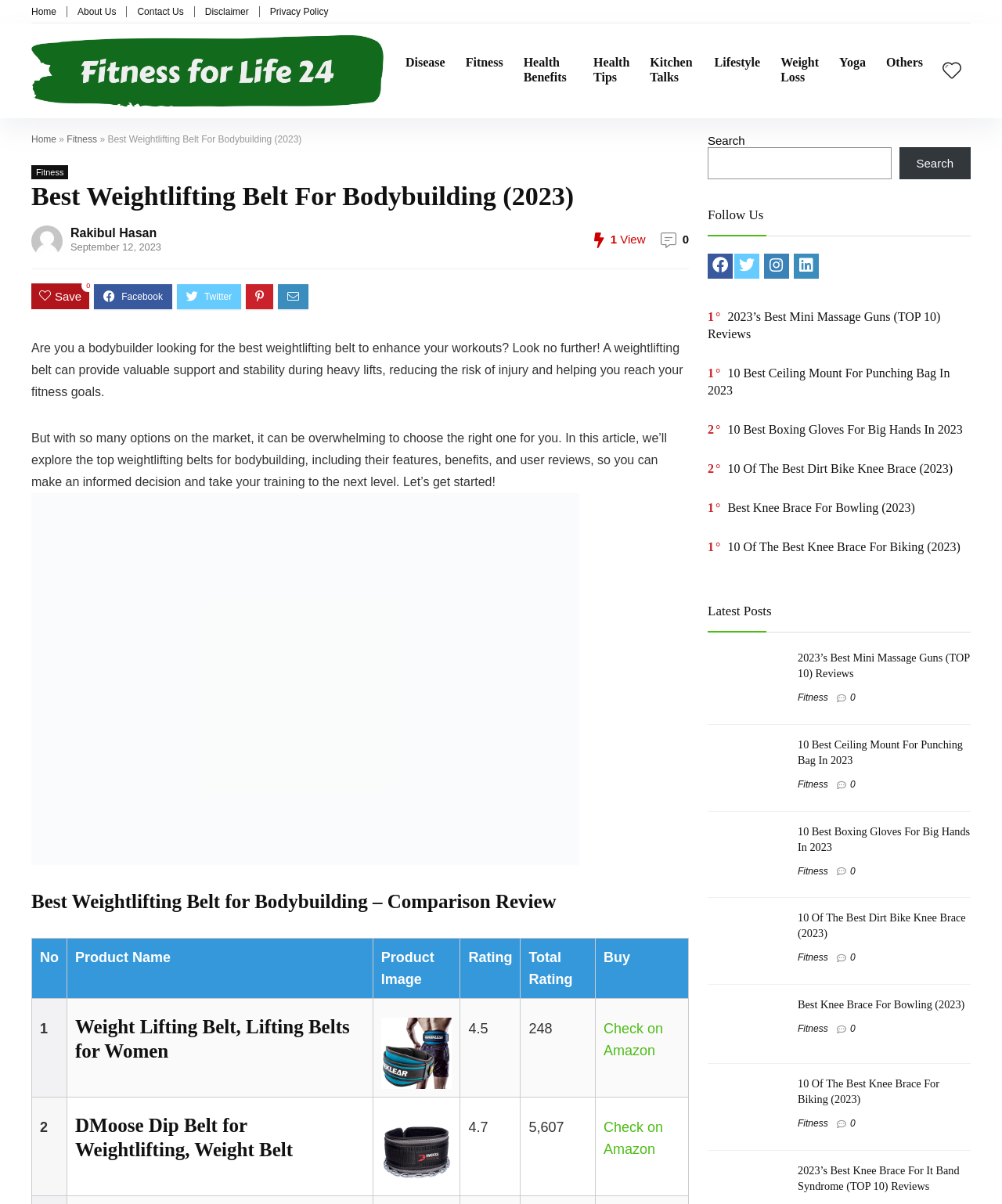Respond with a single word or phrase to the following question: How many social media platforms are linked on the webpage?

4